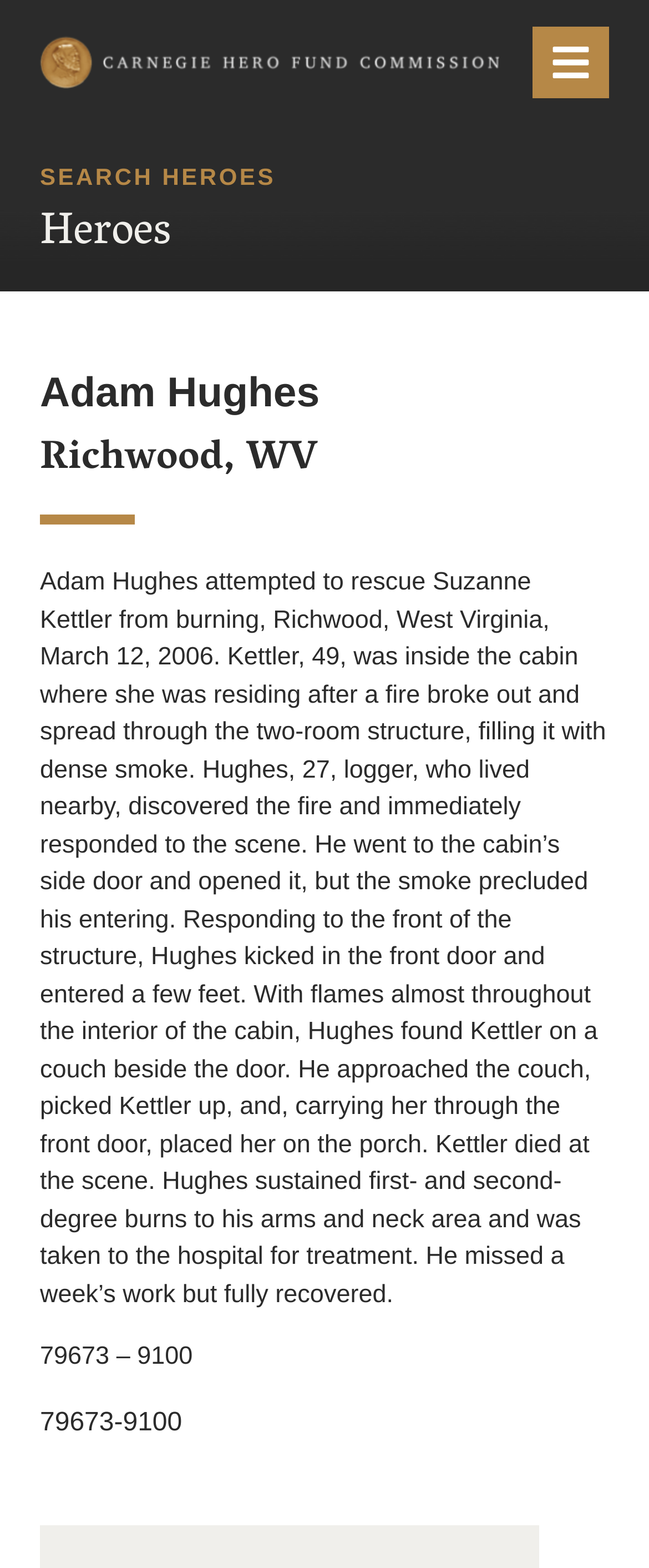Provide the bounding box for the UI element matching this description: "Menu".

[0.821, 0.017, 0.938, 0.063]